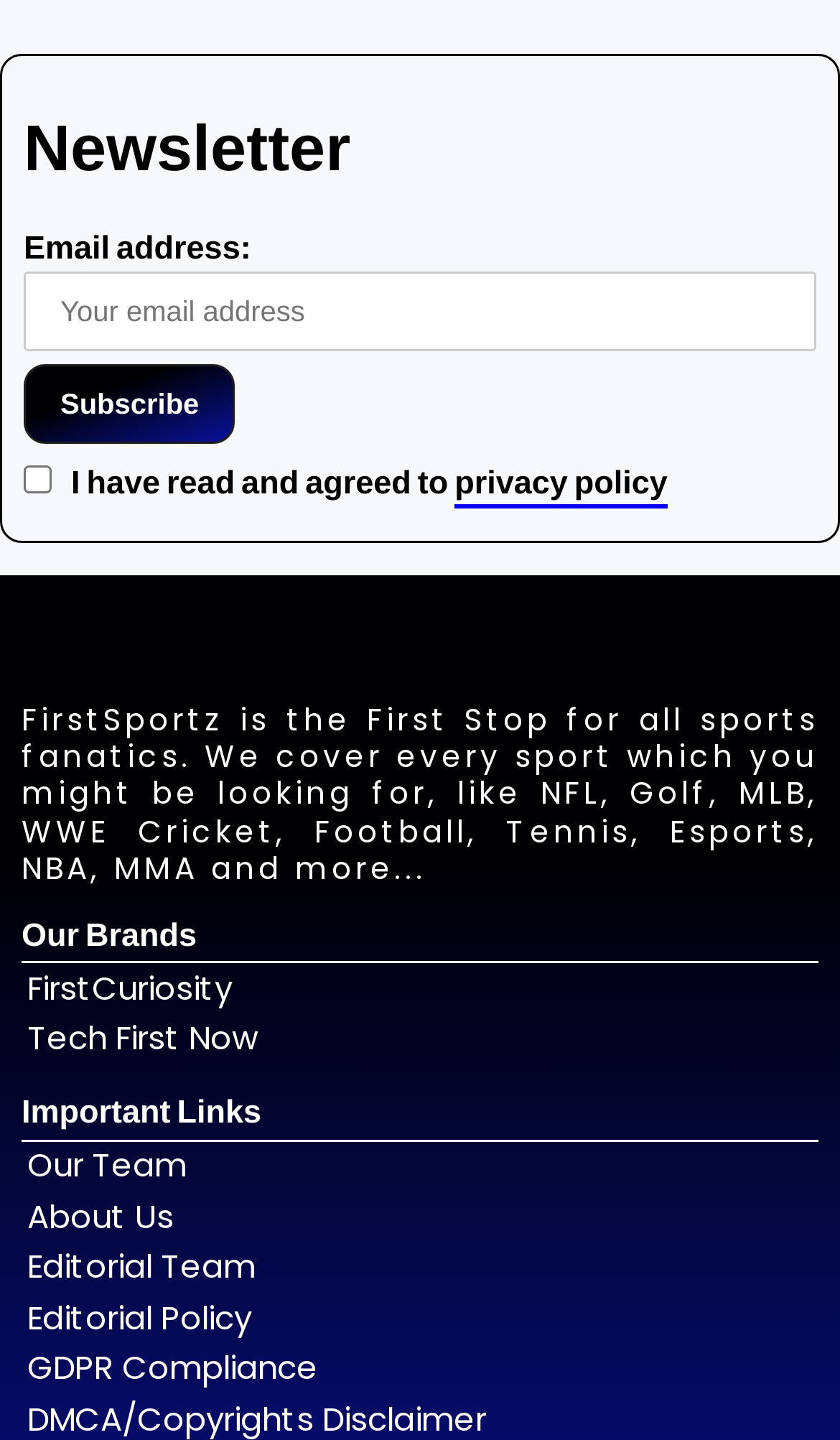What is the topic of the website?
Using the image as a reference, answer with just one word or a short phrase.

Sports